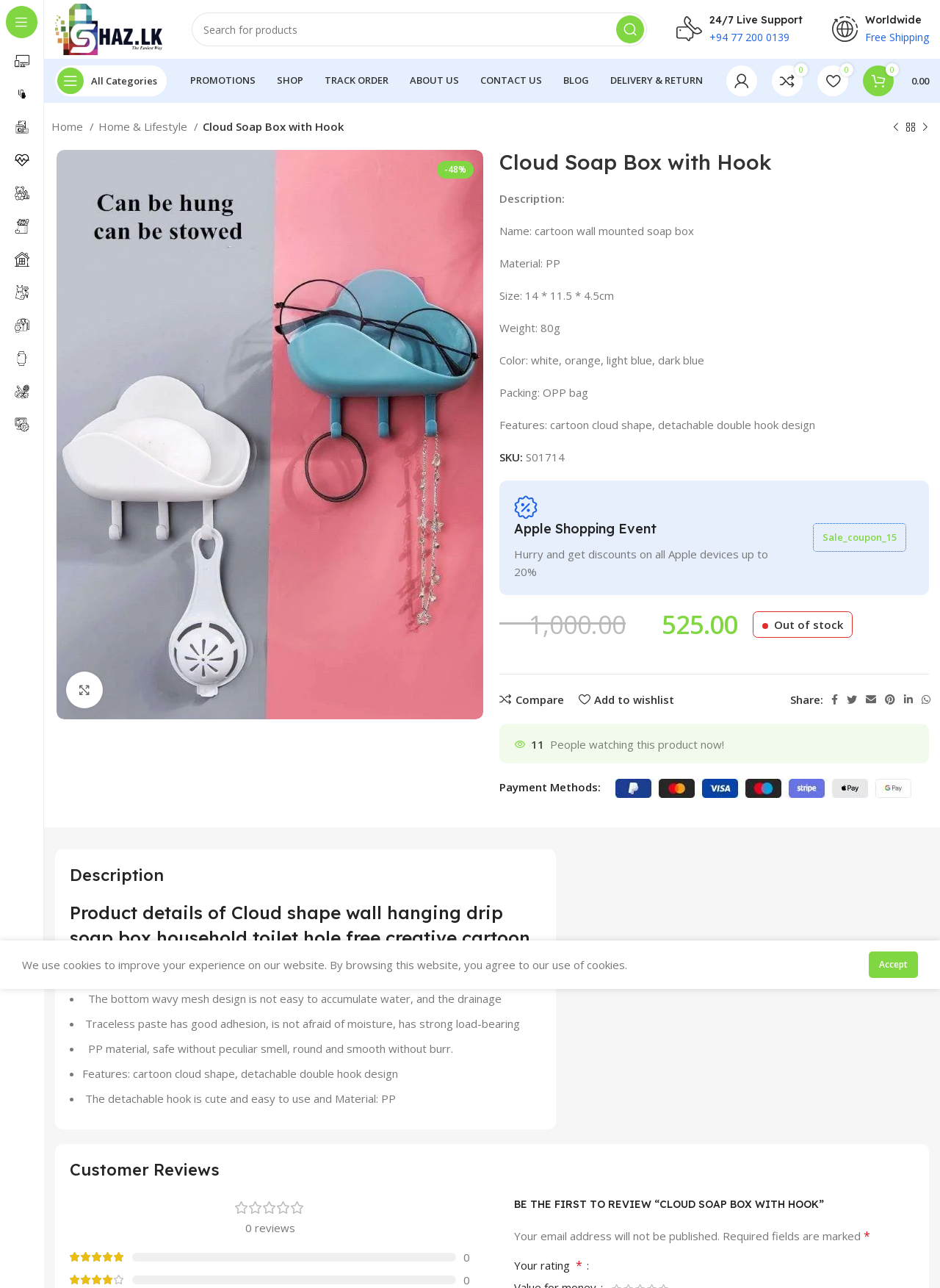Highlight the bounding box coordinates of the region I should click on to meet the following instruction: "View promotions".

[0.547, 0.384, 0.572, 0.403]